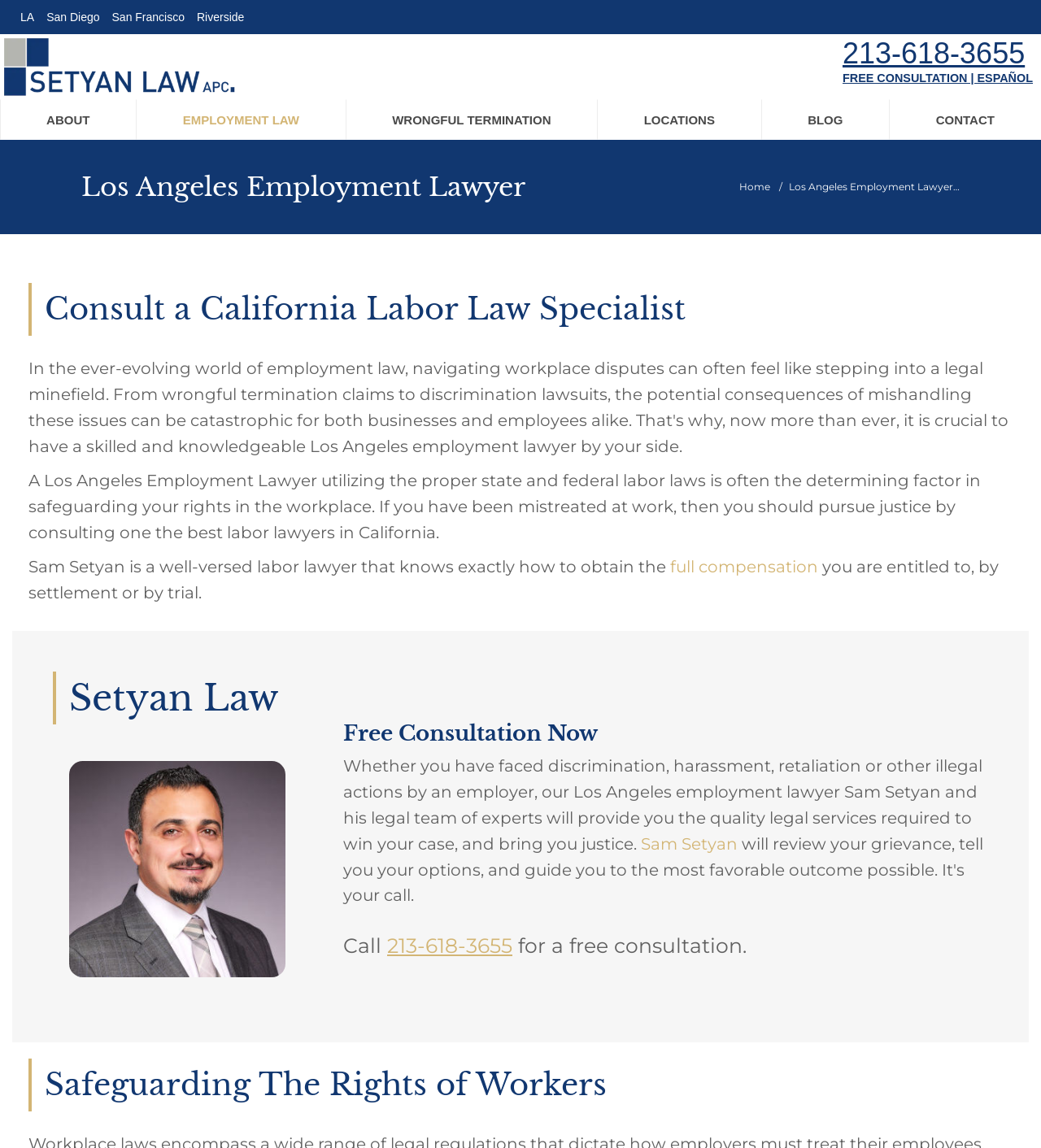Specify the bounding box coordinates of the area to click in order to follow the given instruction: "Learn more about wrongful termination."

[0.369, 0.087, 0.537, 0.122]